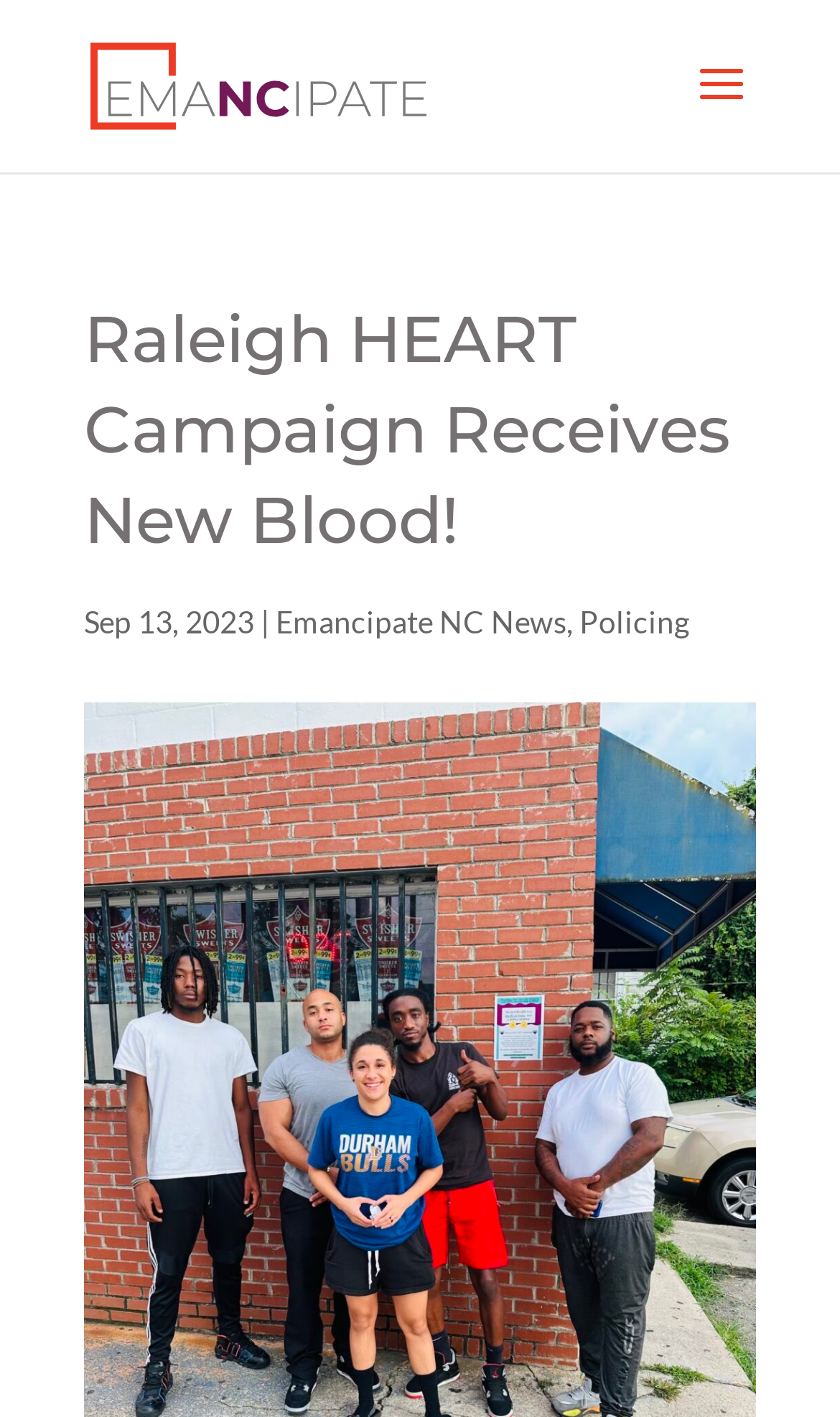Using the information shown in the image, answer the question with as much detail as possible: What is the name of the campaign?

I found the name of the campaign by looking at the main heading element that says 'Raleigh HEART Campaign Receives New Blood!' which is located at the top of the page.